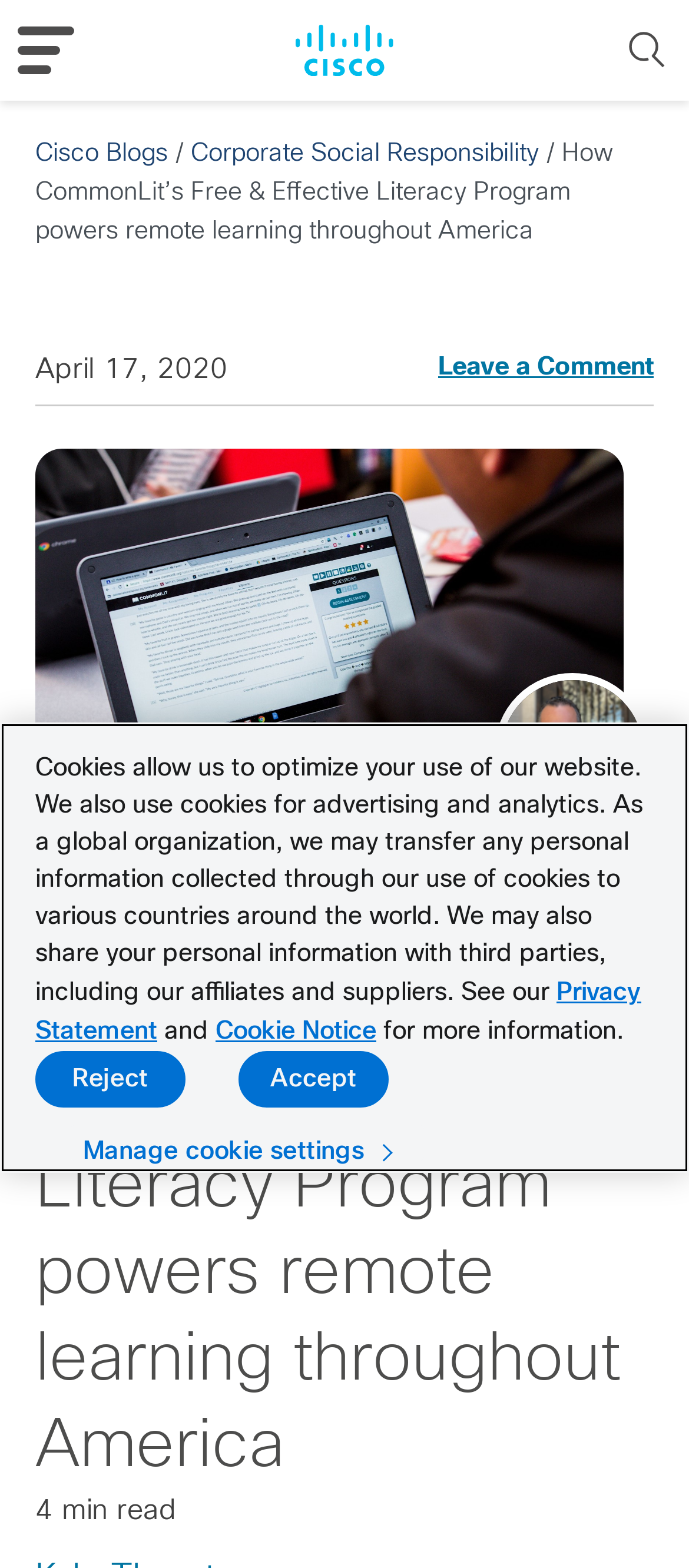Please specify the bounding box coordinates of the area that should be clicked to accomplish the following instruction: "Search for something". The coordinates should consist of four float numbers between 0 and 1, i.e., [left, top, right, bottom].

[0.905, 0.017, 0.974, 0.047]